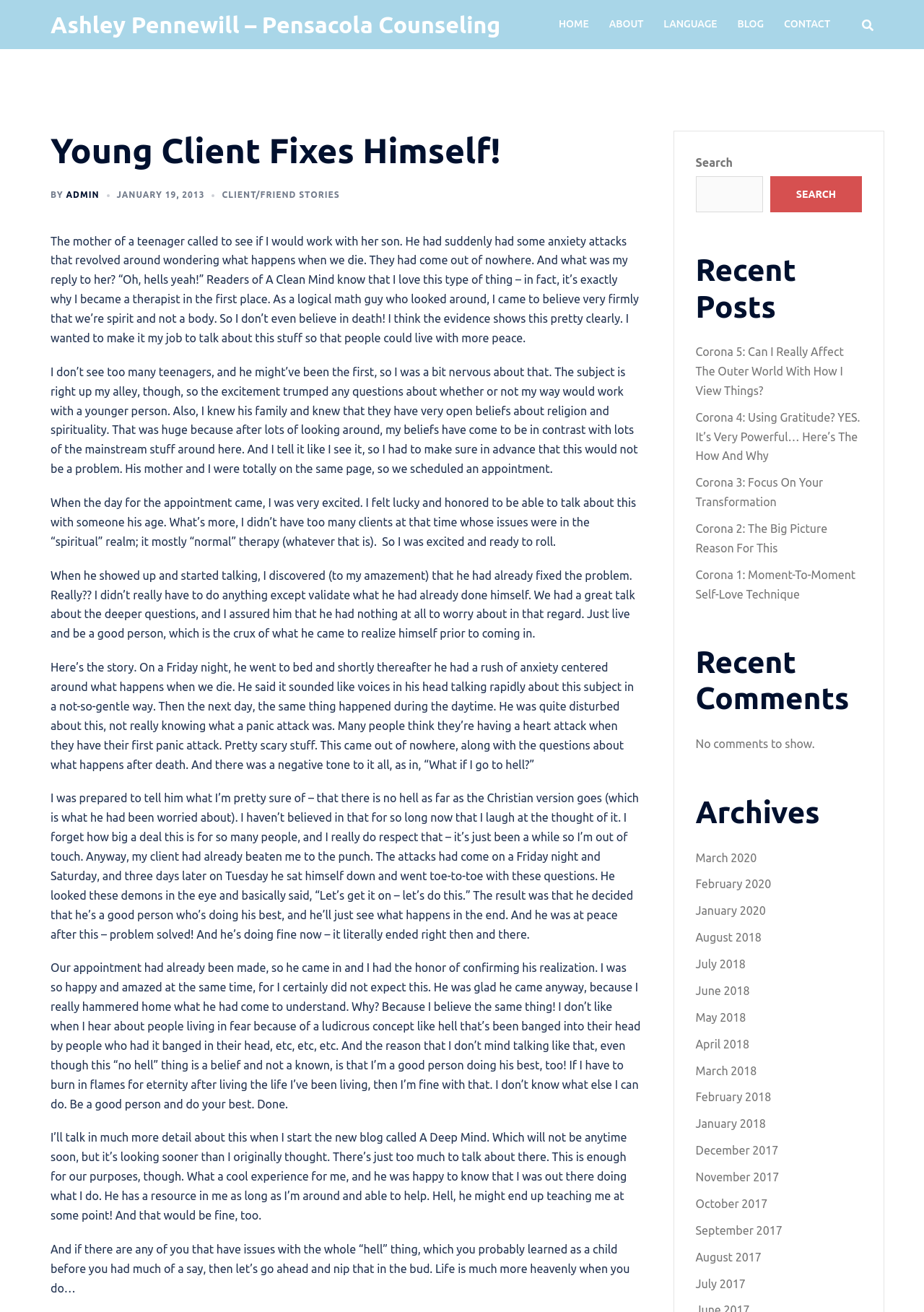Describe all visible elements and their arrangement on the webpage.

This webpage is about a blog post titled "Young Client Fixes Himself!" by Ashley Pennewill, a therapist from Pensacola Counseling. The page has a navigation menu at the top with links to "HOME", "ABOUT", "LANGUAGE", "BLOG", and "CONTACT". 

Below the navigation menu, there is a large article section that takes up most of the page. The article is divided into several paragraphs, each describing a story about a teenager who had anxiety attacks related to wondering what happens when we die. The therapist shares their experience working with the teenager, who had already fixed the problem himself by the time they met. The article discusses the teenager's journey, the therapist's approach, and their shared beliefs about spirituality and the afterlife.

To the right of the article section, there is a sidebar with several sections. The top section has a search bar with a "Search" button. Below the search bar, there is a "Recent Posts" section that lists several article titles, including "Corona 5: Can I Really Affect The Outer World With How I View Things?" and "Corona 1: Moment-To-Moment Self-Love Technique". 

Further down the sidebar, there is a "Recent Comments" section that currently shows no comments. Below that, there is an "Archives" section that lists several months and years, from March 2020 to September 2017, with links to corresponding blog posts.